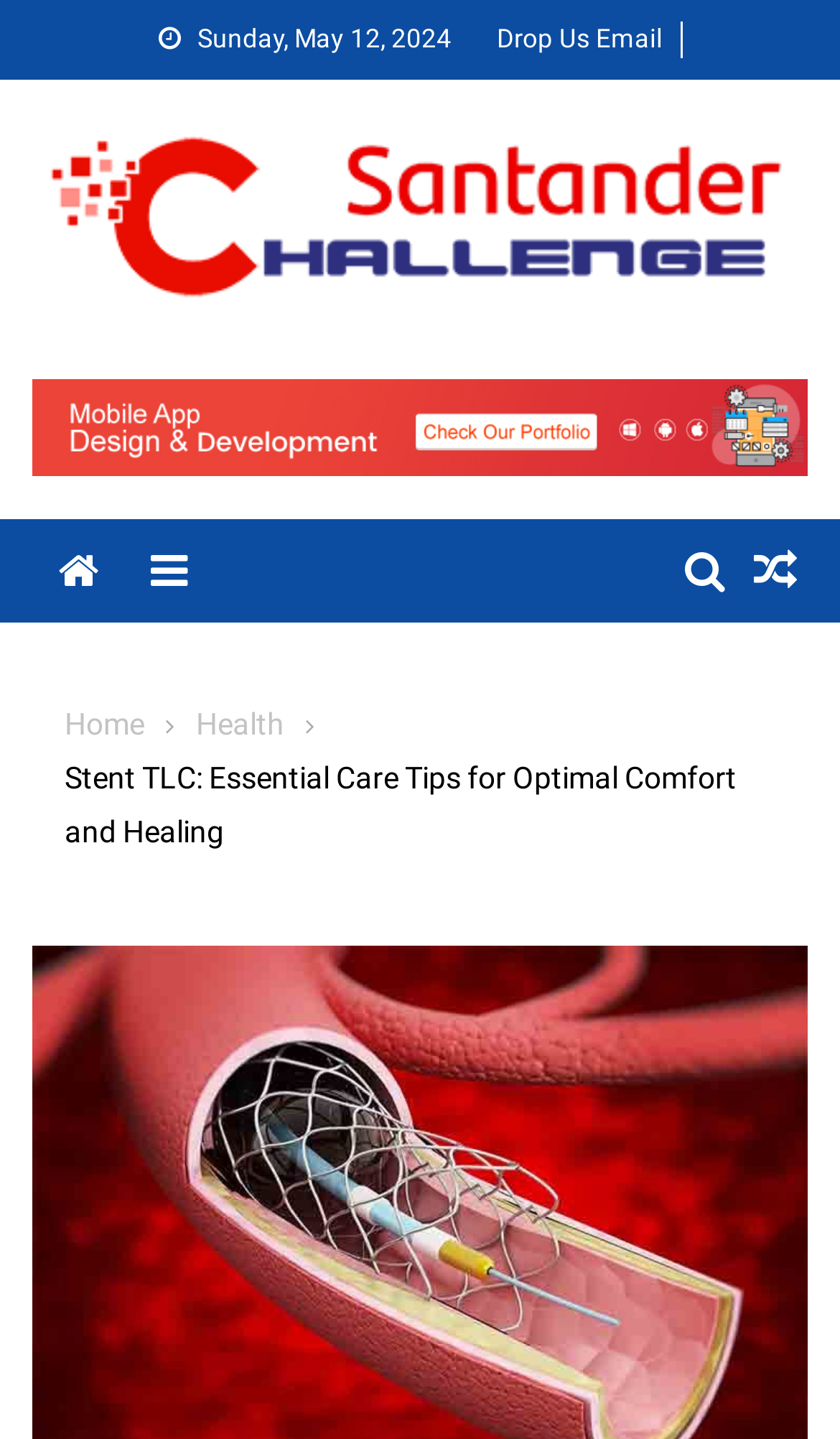What is the date displayed on the webpage?
Using the details shown in the screenshot, provide a comprehensive answer to the question.

I found the date by looking at the StaticText element with the text 'Sunday, May 12, 2024' located at the top of the webpage.